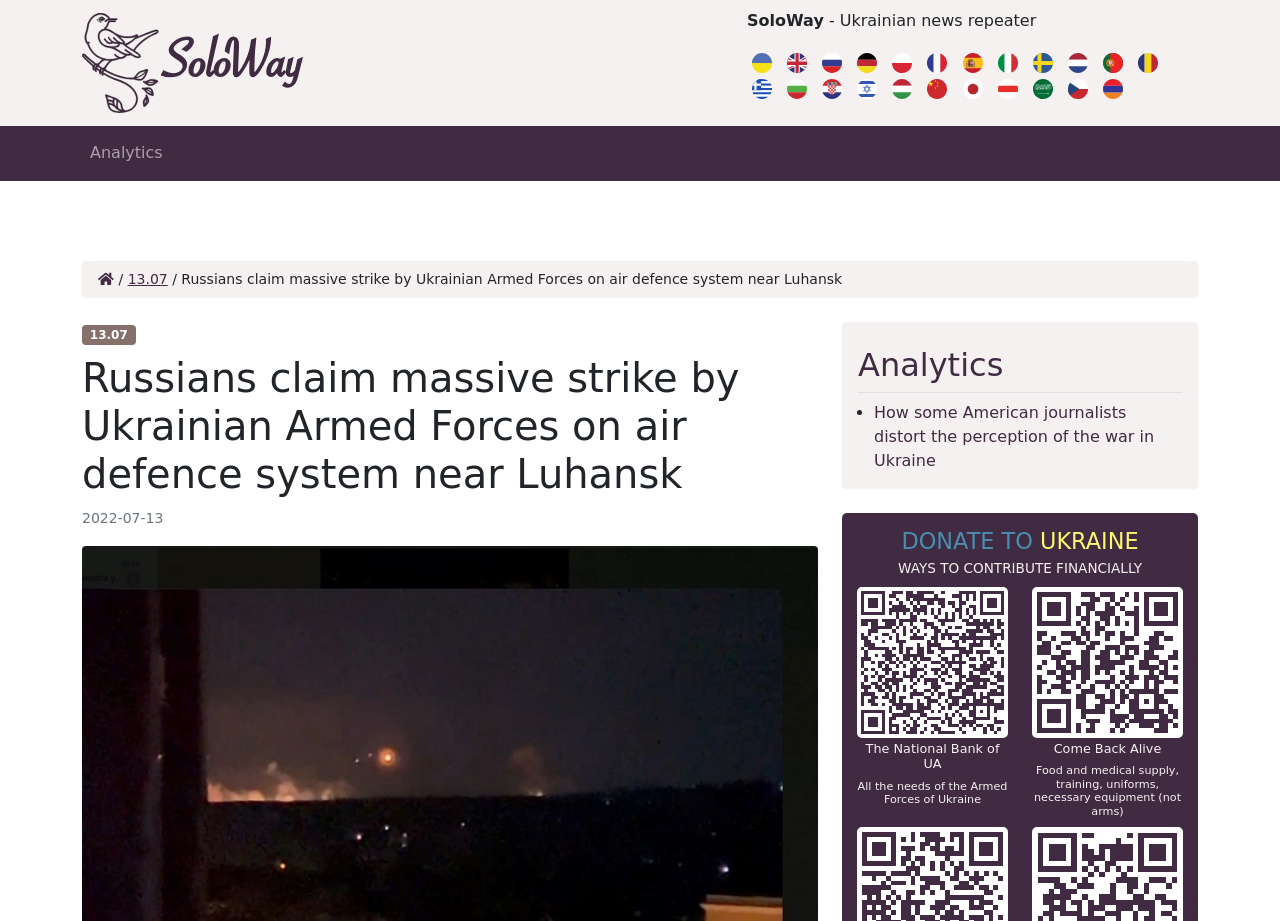Use a single word or phrase to respond to the question:
What is the logo of the website?

SoloWay